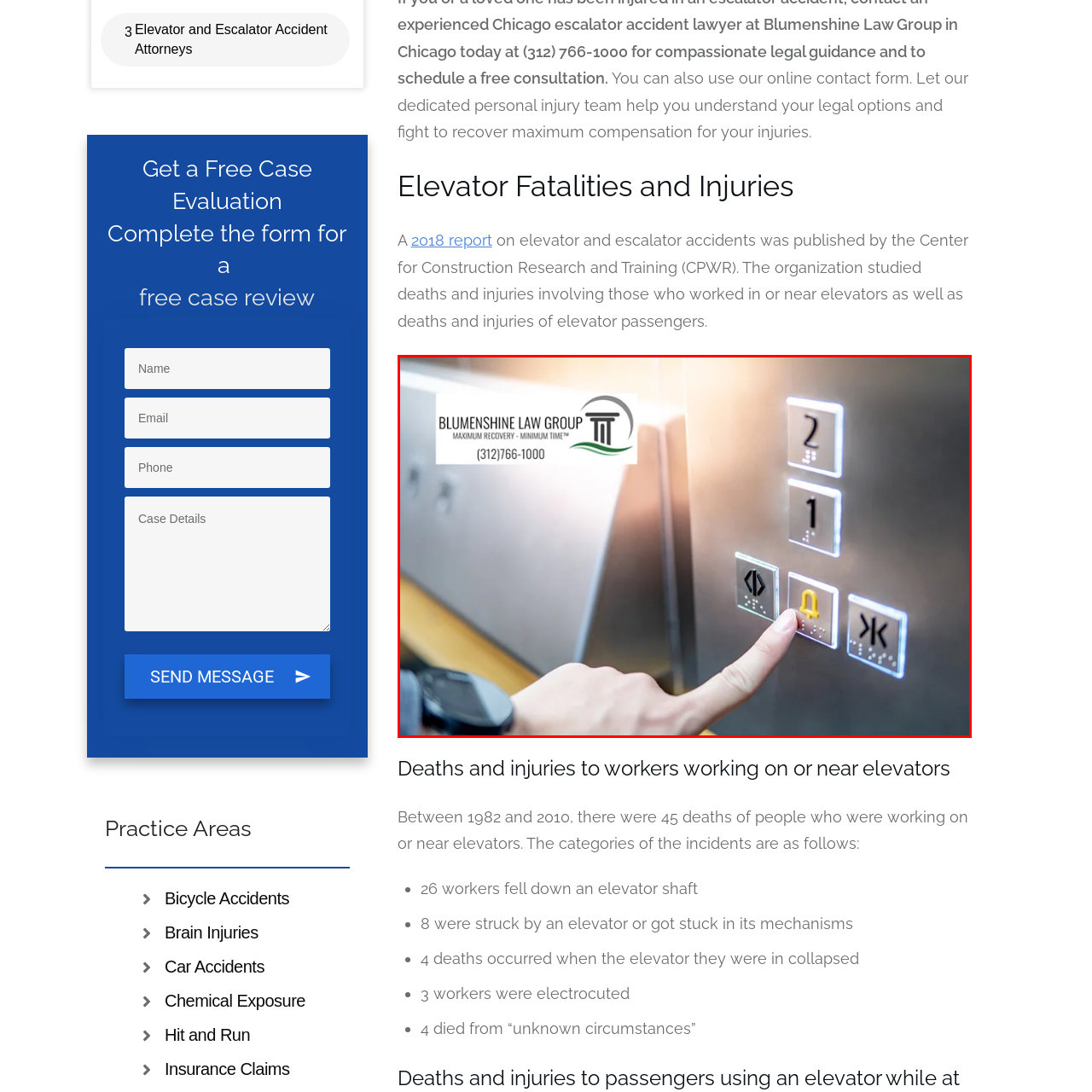How many floors are visible on the elevator panel?
Pay attention to the image surrounded by the red bounding box and answer the question in detail based on the image.

The image shows the numbers 1 and 2 above the buttons, suggesting that the elevator is in an active setting and these two floors are currently visible on the panel.